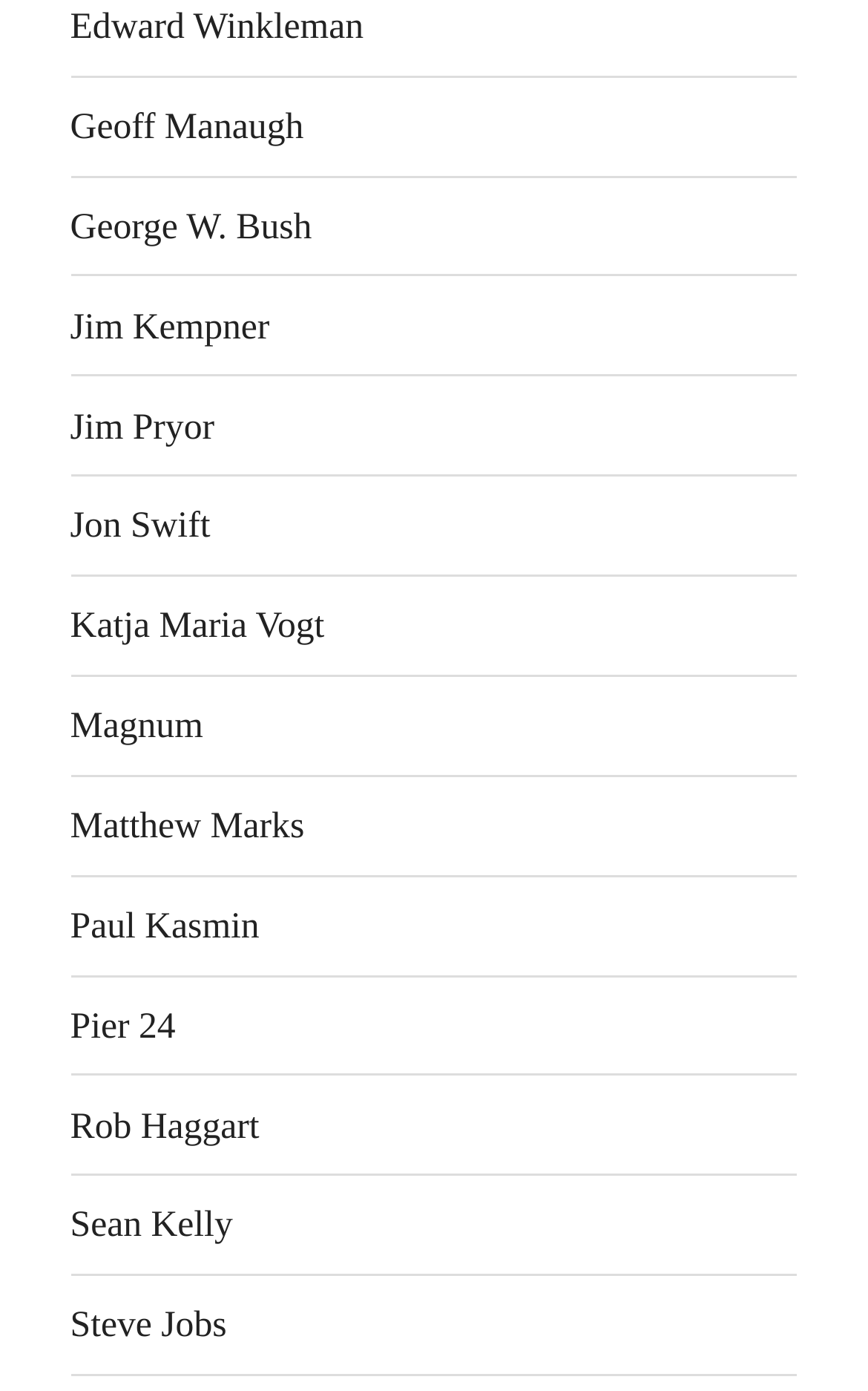Answer this question in one word or a short phrase: What is the name of the first person listed?

Edward Winkleman